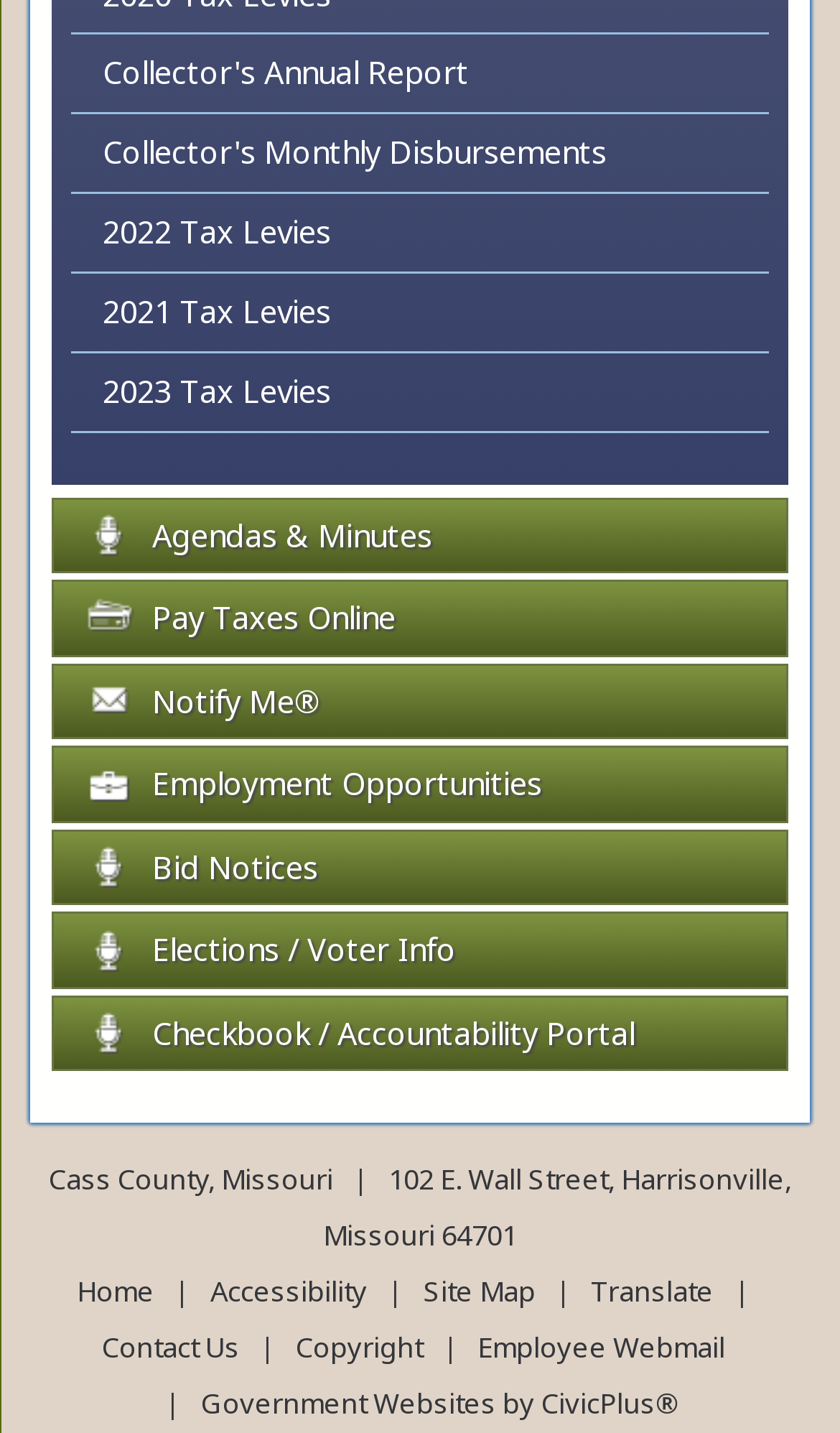Determine the bounding box coordinates of the region I should click to achieve the following instruction: "Go to Home page". Ensure the bounding box coordinates are four float numbers between 0 and 1, i.e., [left, top, right, bottom].

[0.091, 0.888, 0.184, 0.915]